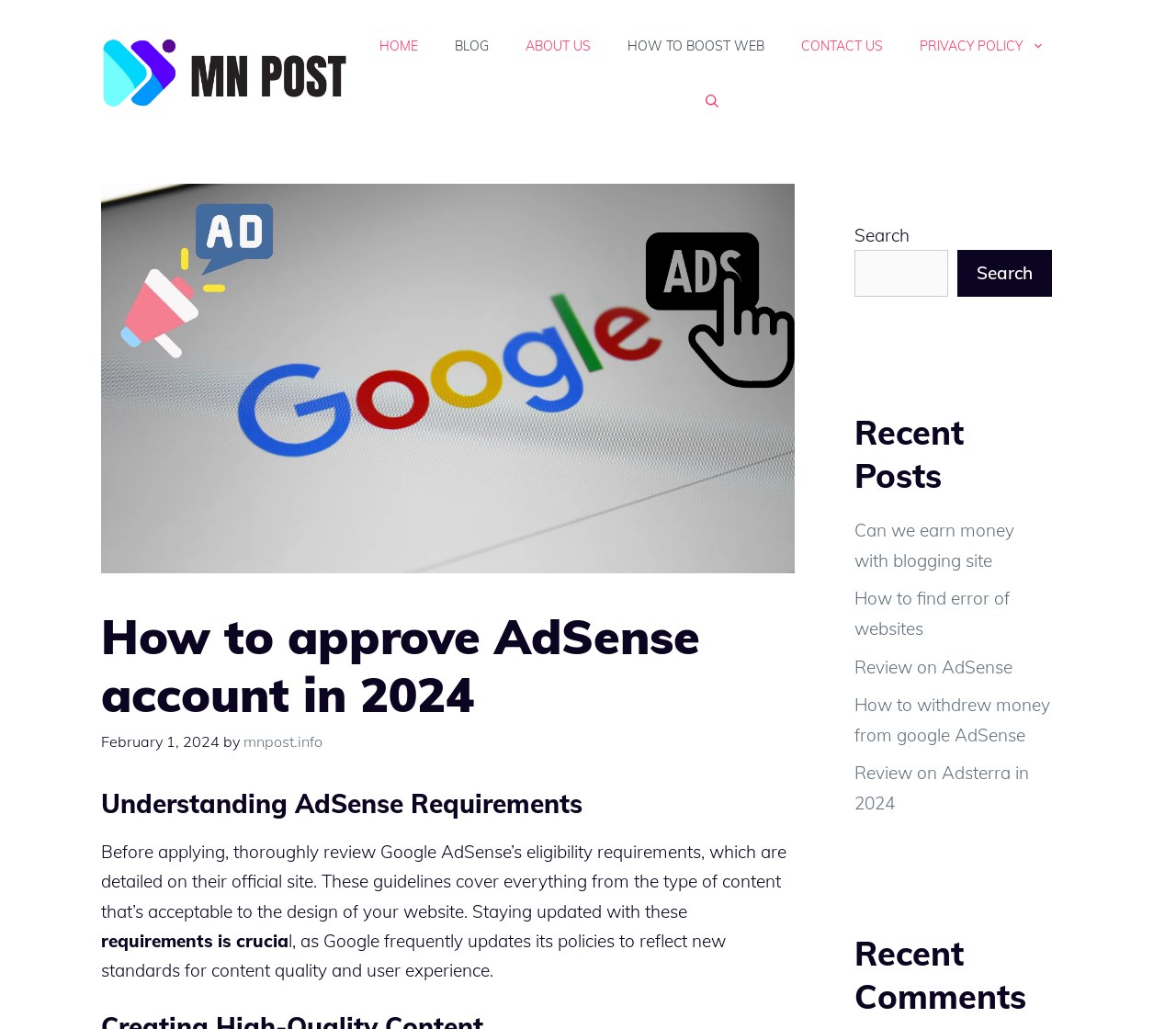Identify the bounding box for the described UI element: "Contact Us".

[0.666, 0.018, 0.767, 0.071]